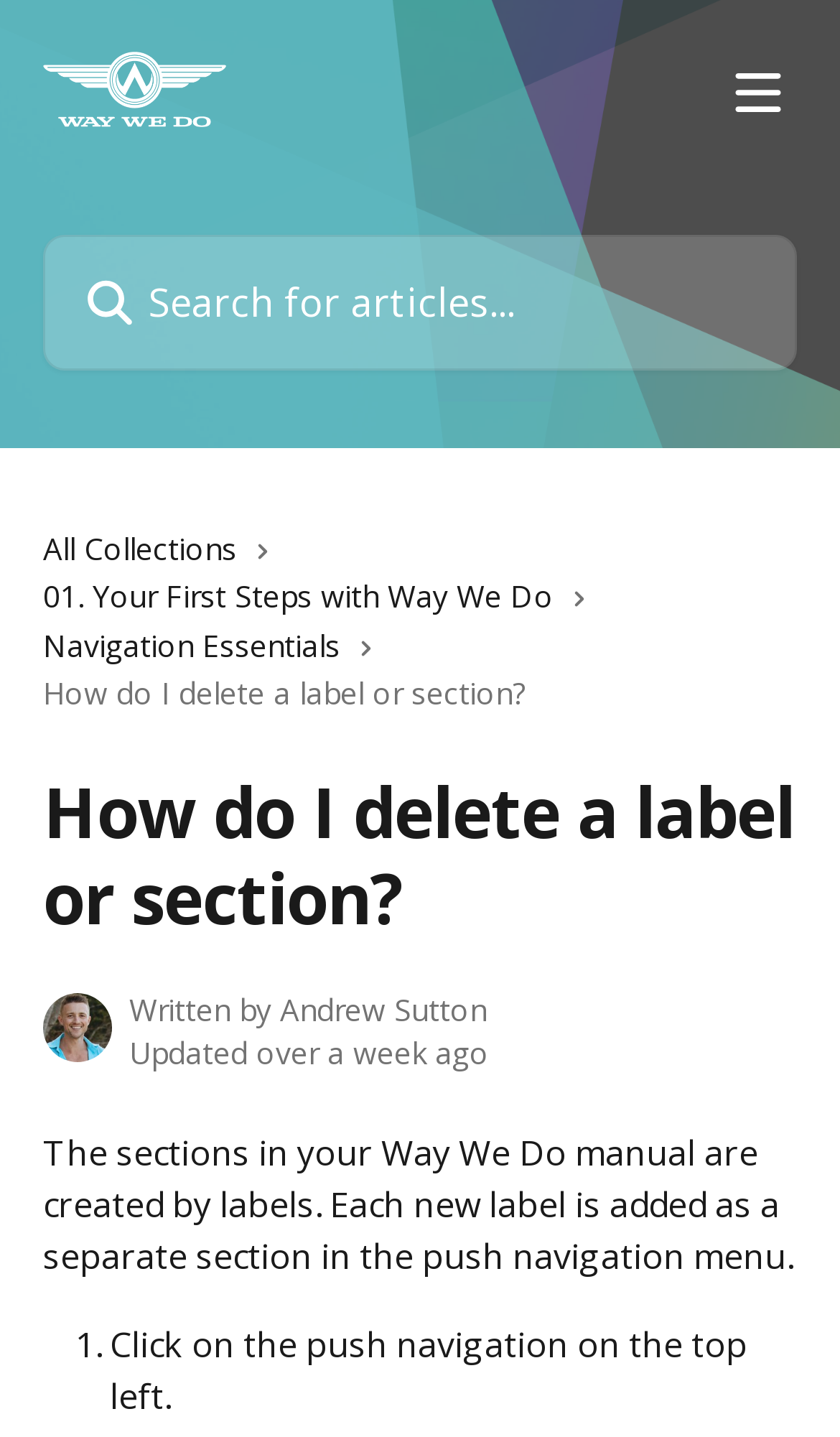Analyze and describe the webpage in a detailed narrative.

The webpage is a help center article from Way We Do, specifically about deleting a label or section. At the top, there is a header section that spans the entire width of the page, containing a link to the Way We Do Help Center, an image of the help center's logo, a button to open a menu, and a search bar with a placeholder text "Search for articles...". 

Below the header, there are three links to different collections, each accompanied by a small image. The links are "All Collections", "01. Your First Steps with Way We Do", and "Navigation Essentials". 

Following these links, there is a static text element displaying the title of the article, "How do I delete a label or section?". 

Underneath the title, there is another section that spans the entire width of the page, containing an image of the author, Andrew Sutton, and two lines of text, "Written by" and "Updated over a week ago". 

The main content of the article starts below this section, with a paragraph of text explaining how labels and sections work in Way We Do. This is followed by a step-by-step guide, marked with a numbered list, with the first step being "Click on the push navigation on the top left."